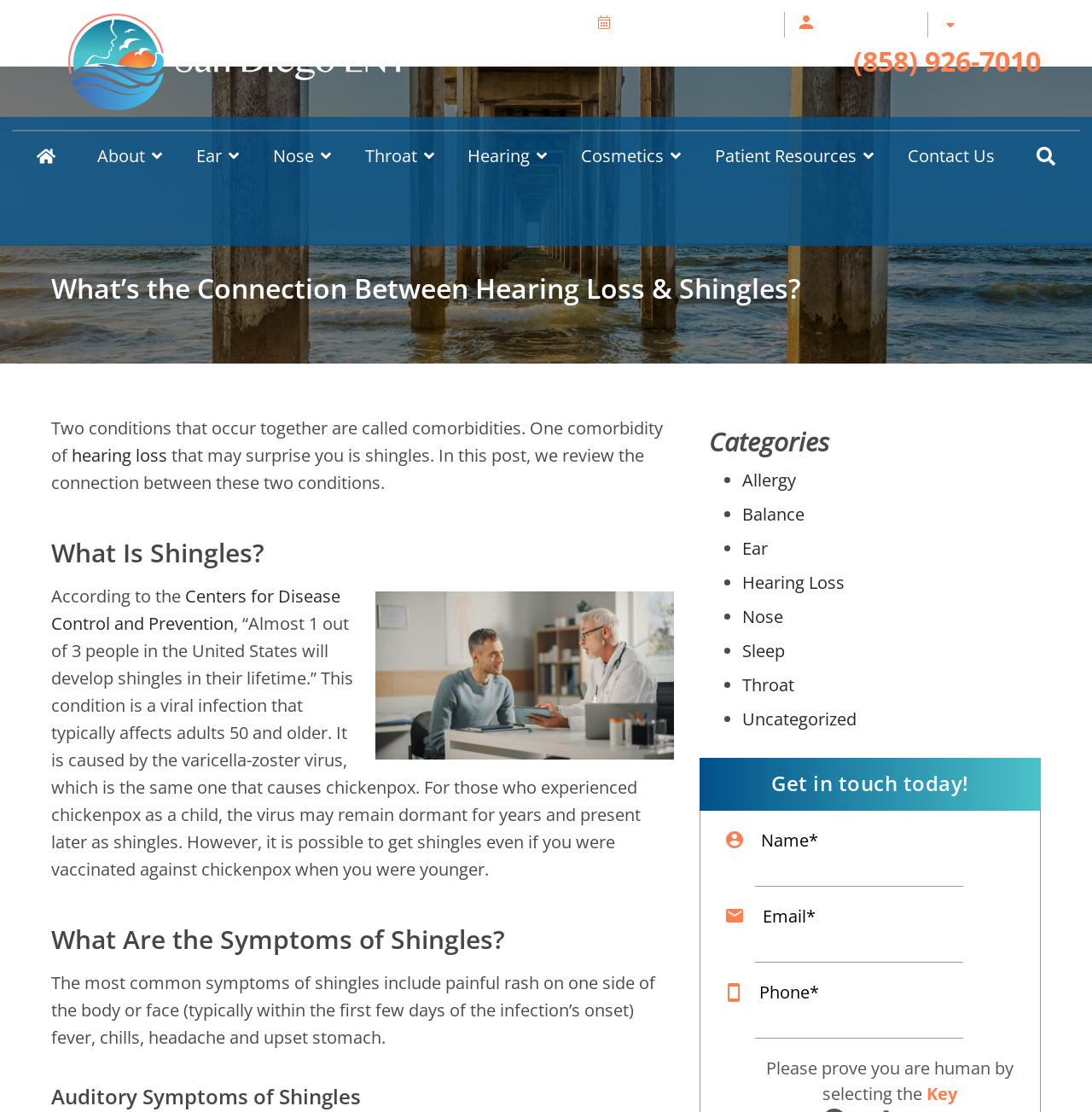What is the condition that may surprise you in relation to hearing loss?
Please answer the question with a detailed response using the information from the screenshot.

According to the webpage, the condition that may surprise you in relation to hearing loss is shingles, which is mentioned in the introductory paragraph.